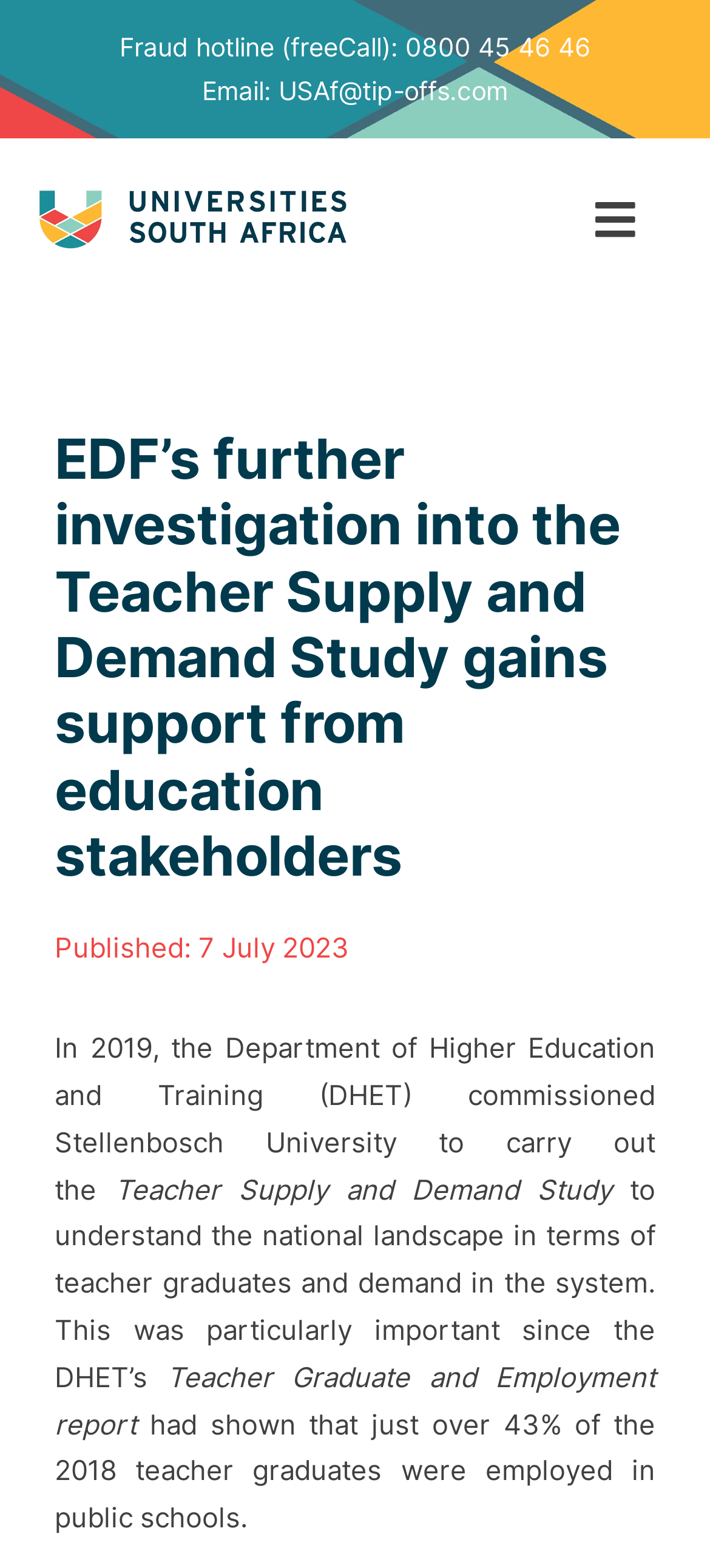Determine the bounding box coordinates of the clickable region to execute the instruction: "Search for something". The coordinates should be four float numbers between 0 and 1, denoted as [left, top, right, bottom].

[0.058, 0.477, 0.942, 0.535]